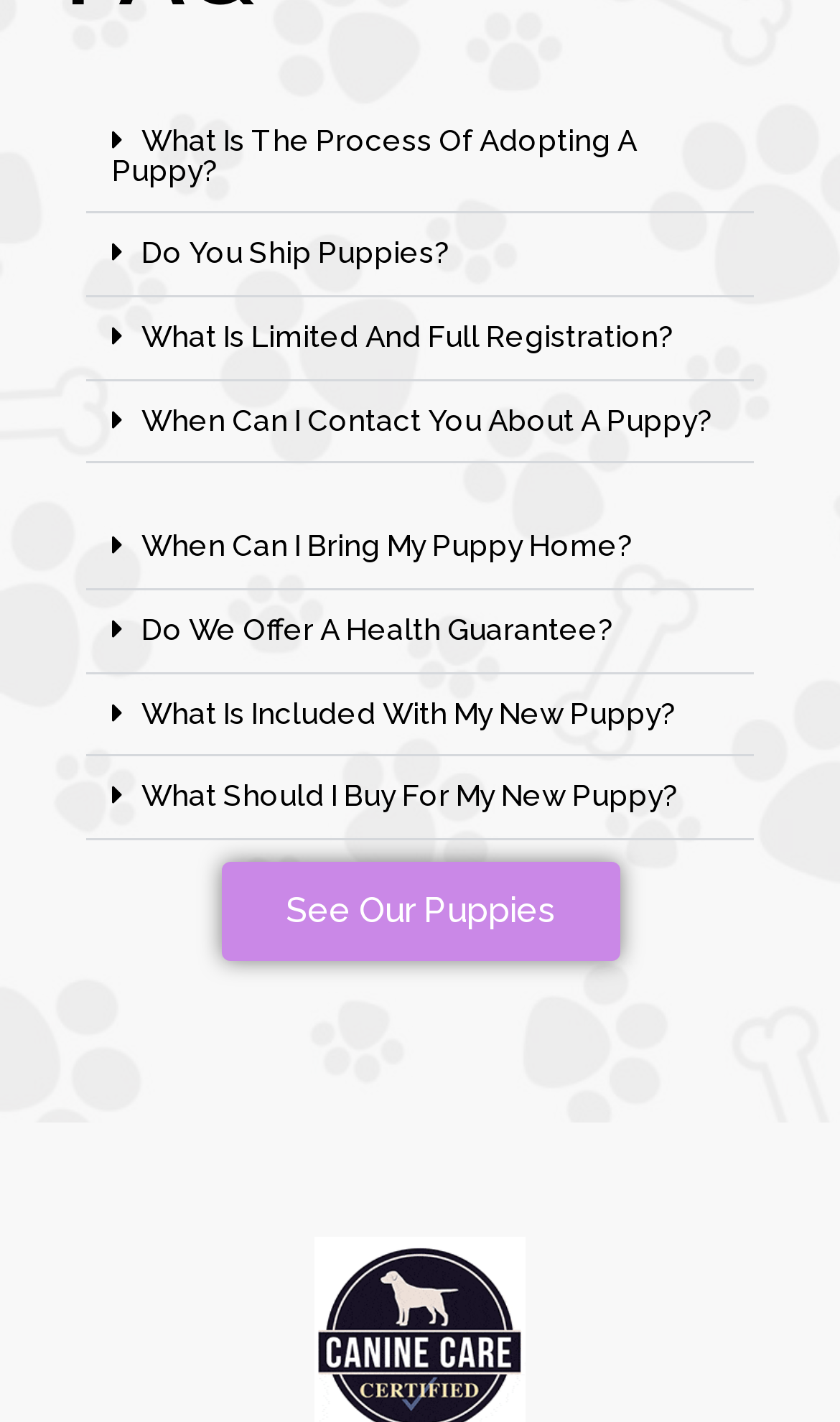Give the bounding box coordinates for this UI element: "Do You Ship Puppies?". The coordinates should be four float numbers between 0 and 1, arranged as [left, top, right, bottom].

[0.103, 0.15, 0.897, 0.209]